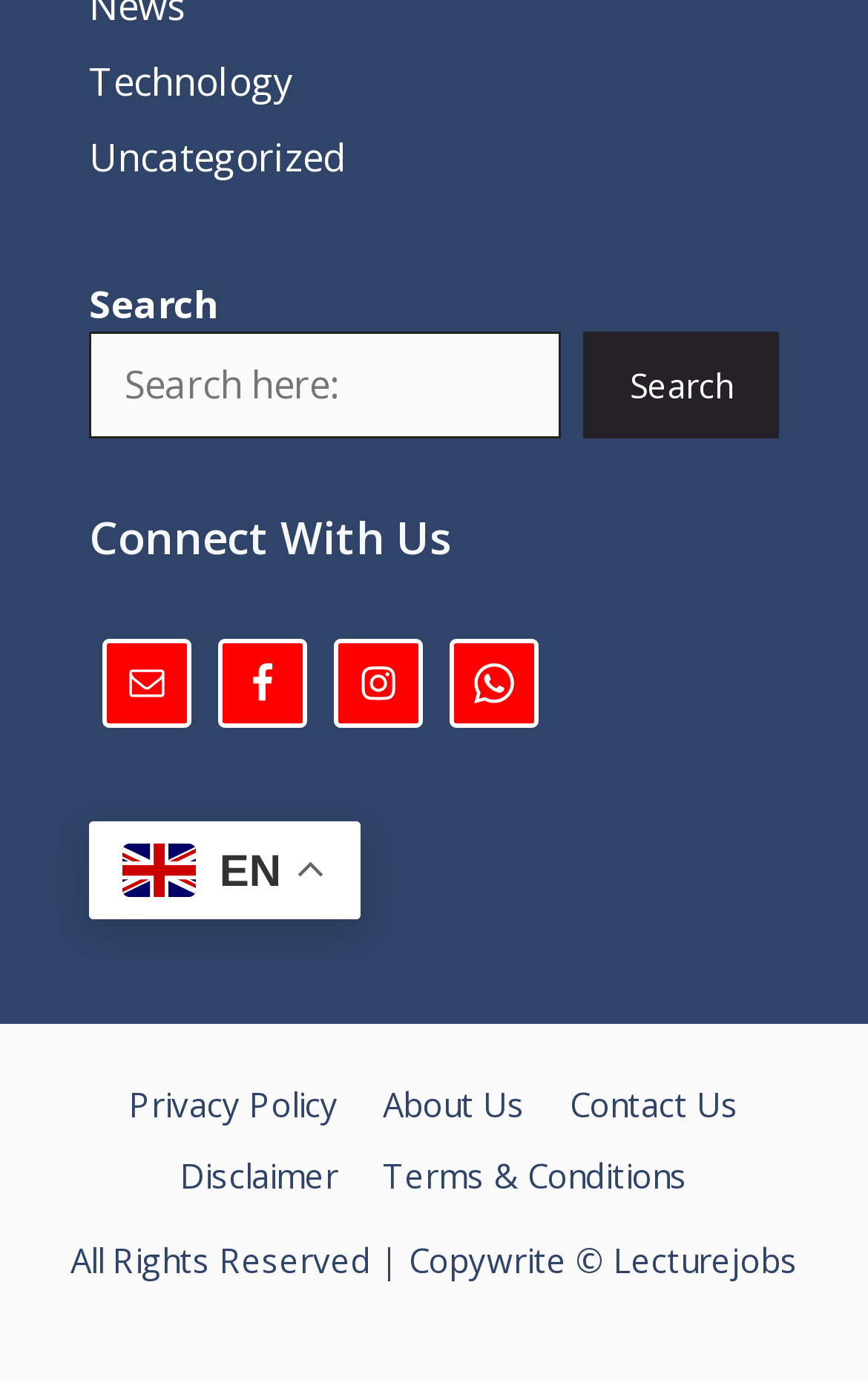What is the purpose of the search box? Based on the screenshot, please respond with a single word or phrase.

To search the website